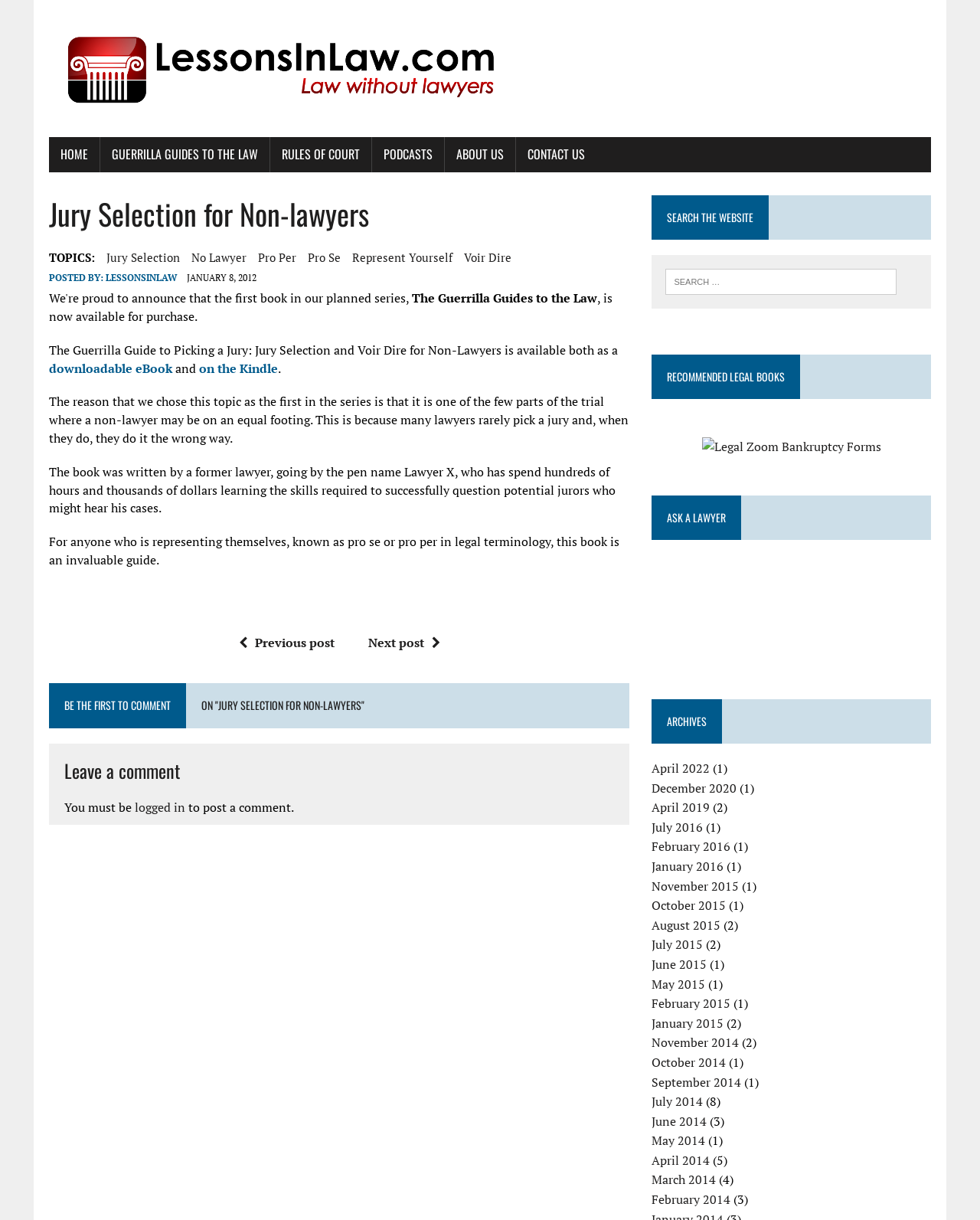How can the book be purchased?
Based on the image, answer the question with as much detail as possible.

The book can be purchased as a downloadable eBook or on the Kindle, which is mentioned in the text 'The Guerrilla Guide to Picking a Jury: Jury Selection and Voir Dire for Non-Lawyers is available both as a downloadable eBook and on the Kindle.'